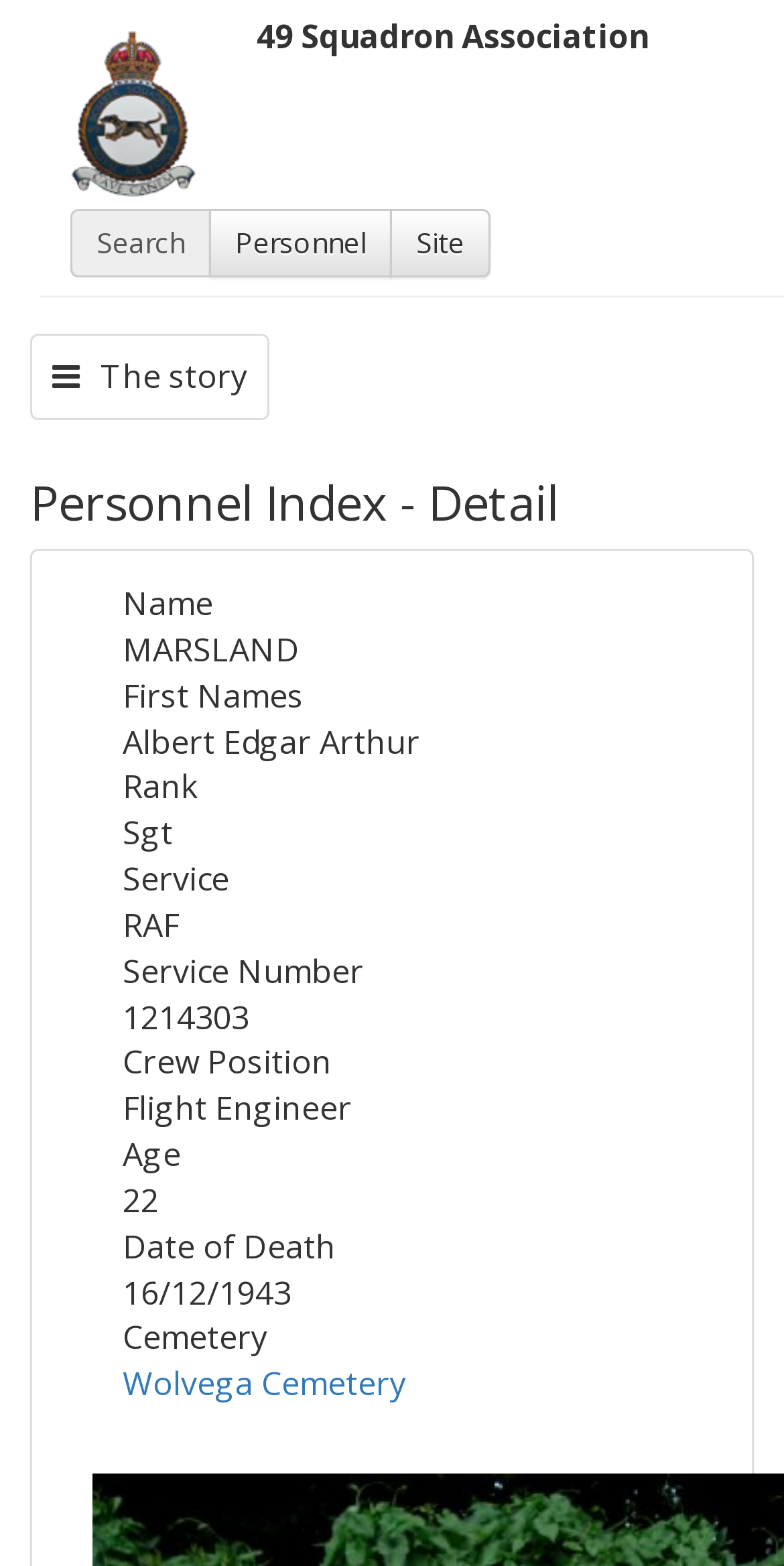What is the rank of Albert Edgar Arthur?
Could you give a comprehensive explanation in response to this question?

I found the answer by looking at the 'Rank' field on the webpage, which is located below the 'First Names' field. The value of the 'Rank' field is 'Sgt', which corresponds to the person 'Albert Edgar Arthur'.